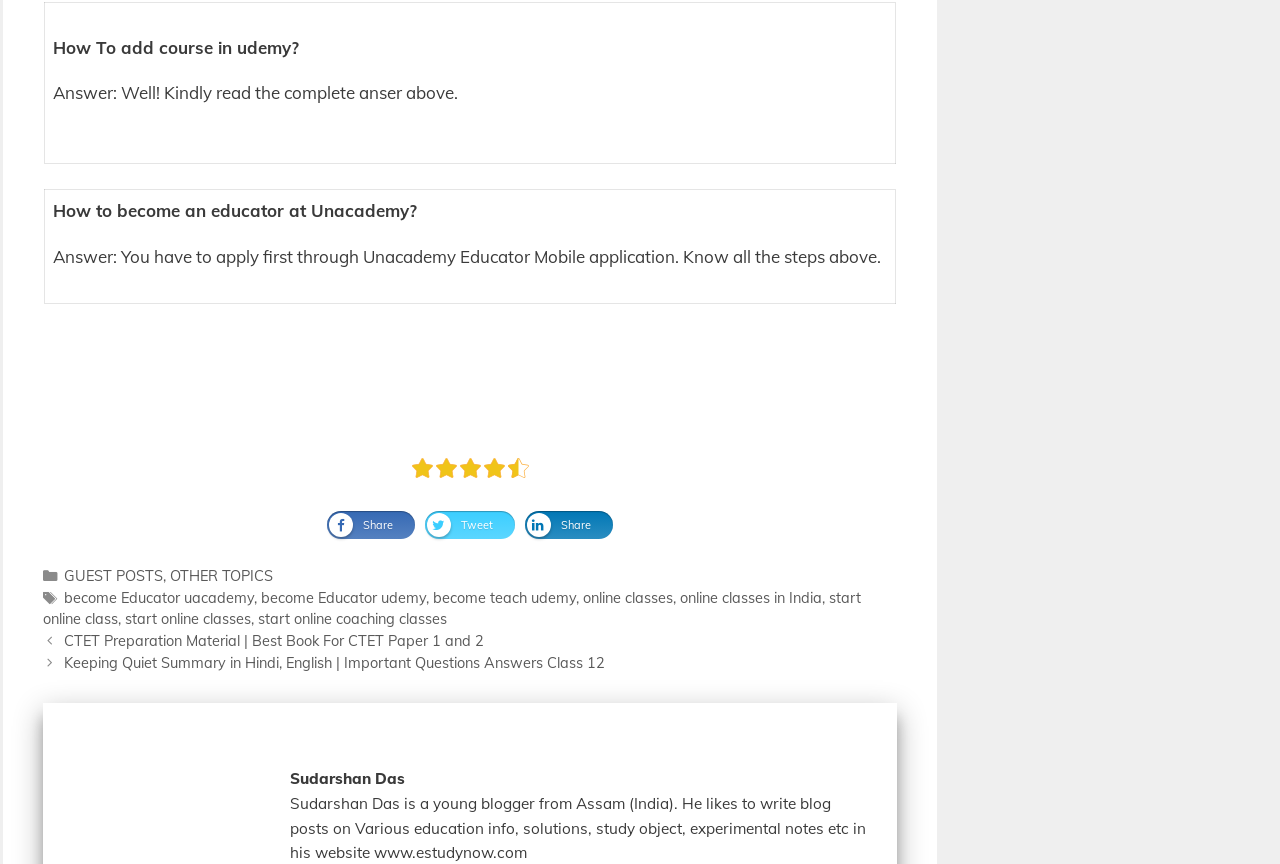Give the bounding box coordinates for the element described by: "Tweet0".

[0.332, 0.592, 0.402, 0.624]